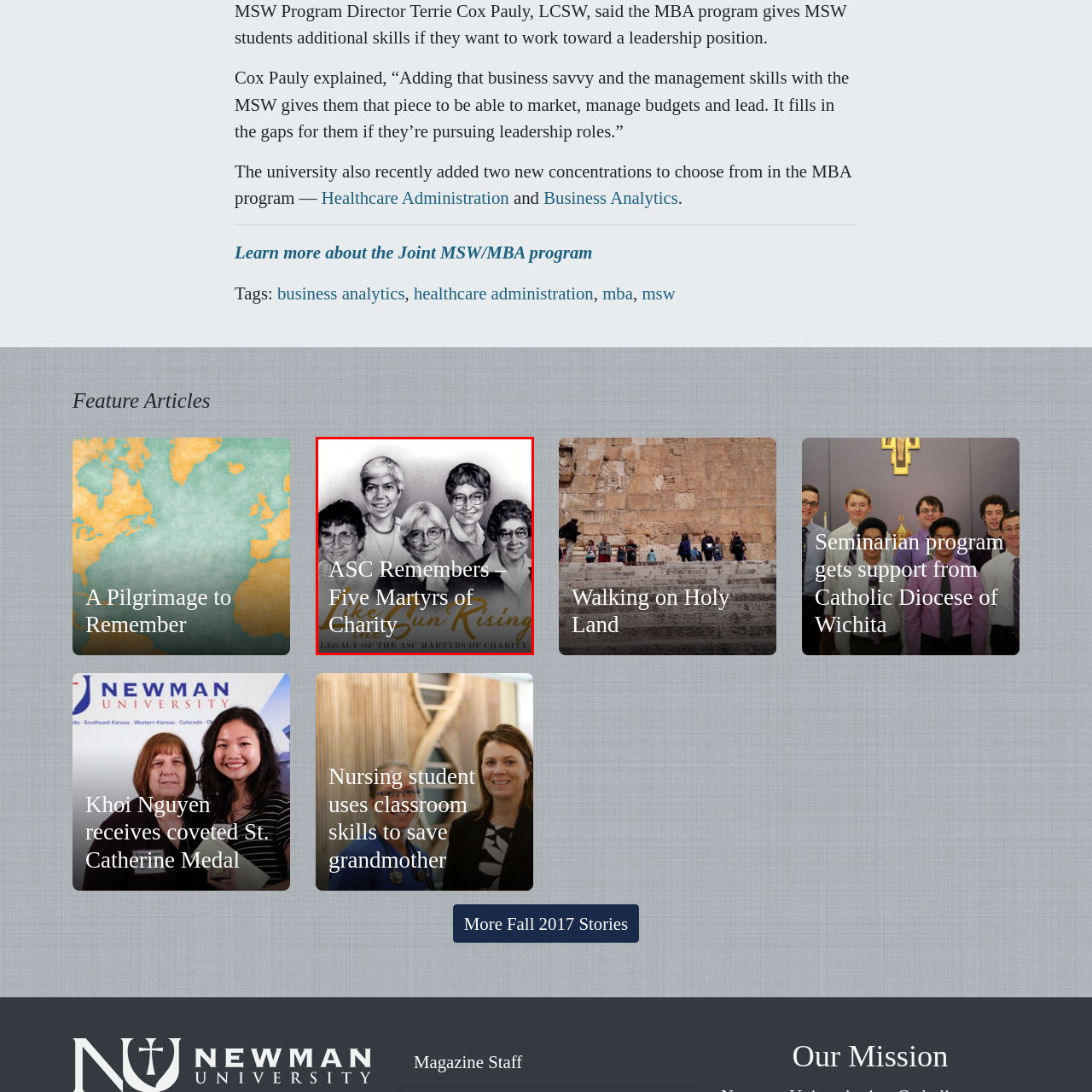Describe in detail the contents of the image highlighted within the red box.

The image features a tribute to the "Five Martyrs of Charity" associated with the ASC (American Society of Charity). It presents a heartfelt memorial displaying the portraits of the five individuals being honored. The background text reads “ASC Remembers – Five Martyrs of Charity,” while the tagline “Like the Sun Rising” adds a sense of hope and remembrance. This visual representation celebrates the legacy of compassion and dedication these martyrs exhibited in their lives, reflecting a solemn reverence for their contributions to charity and community service.